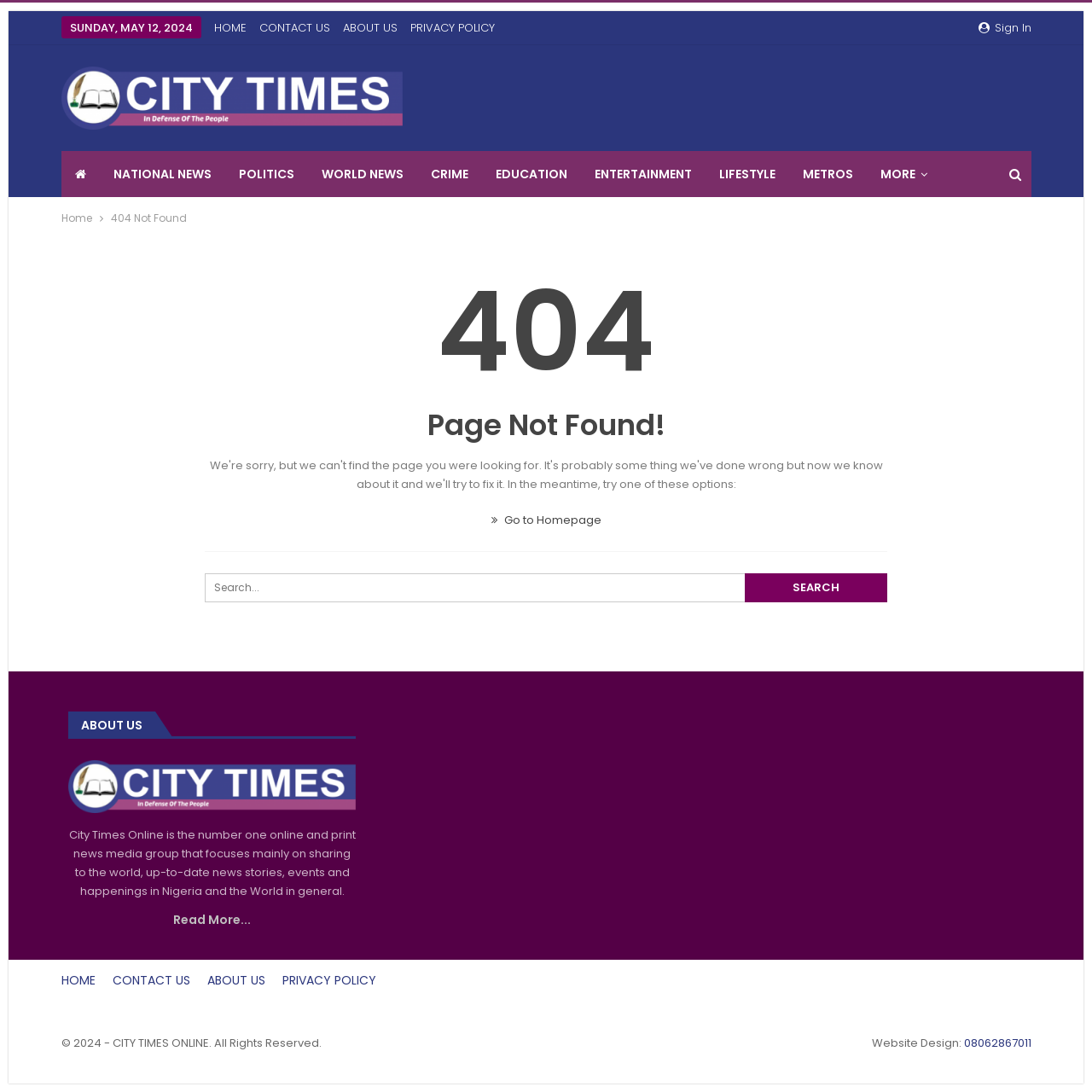Please find and report the primary heading text from the webpage.

Page Not Found!